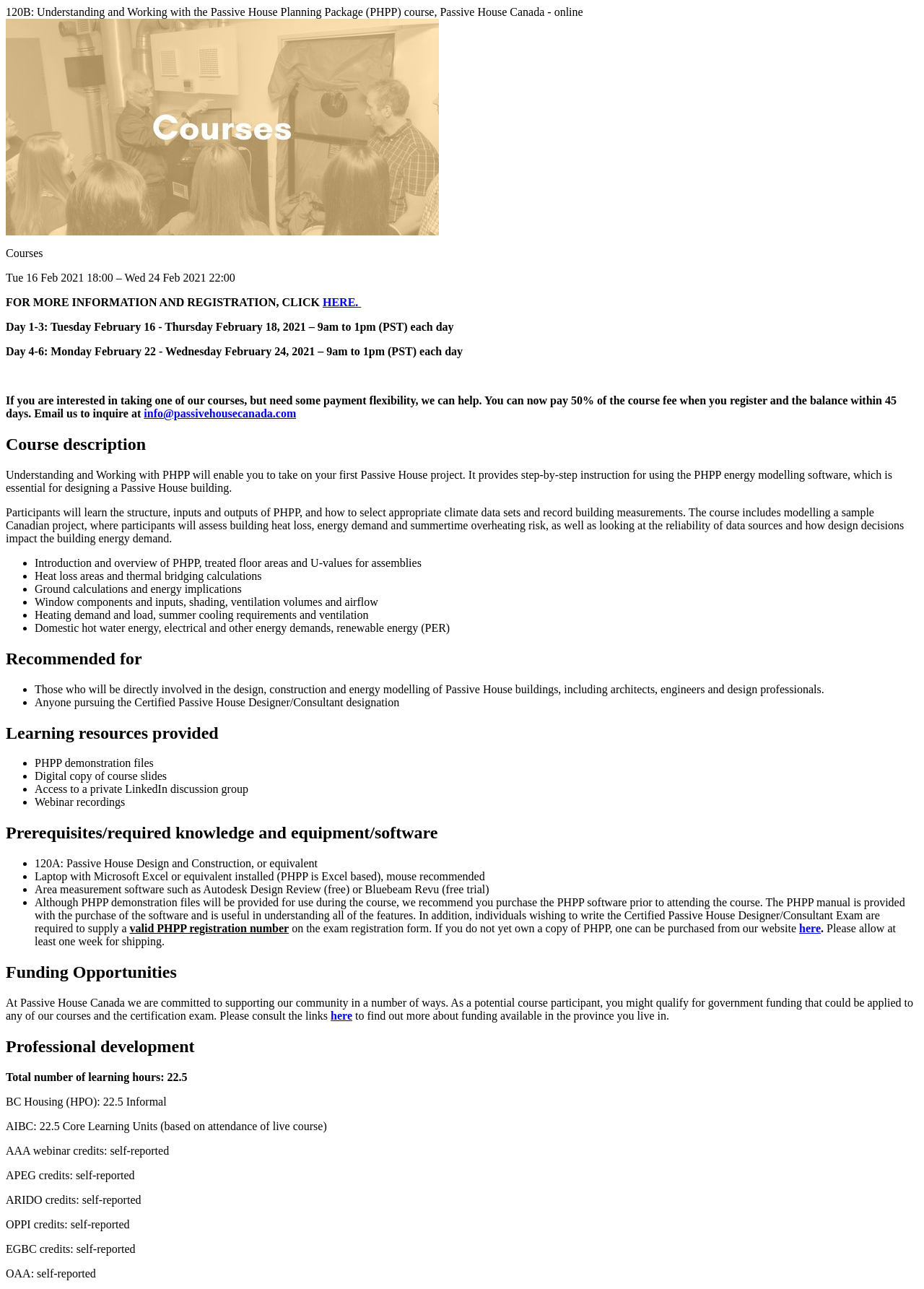Using details from the image, please answer the following question comprehensively:
What is the topic of the course?

The topic of the course is related to Passive House project, as mentioned in the course description, which states 'Understanding and Working with PHPP will enable you to take on your first Passive House project'.